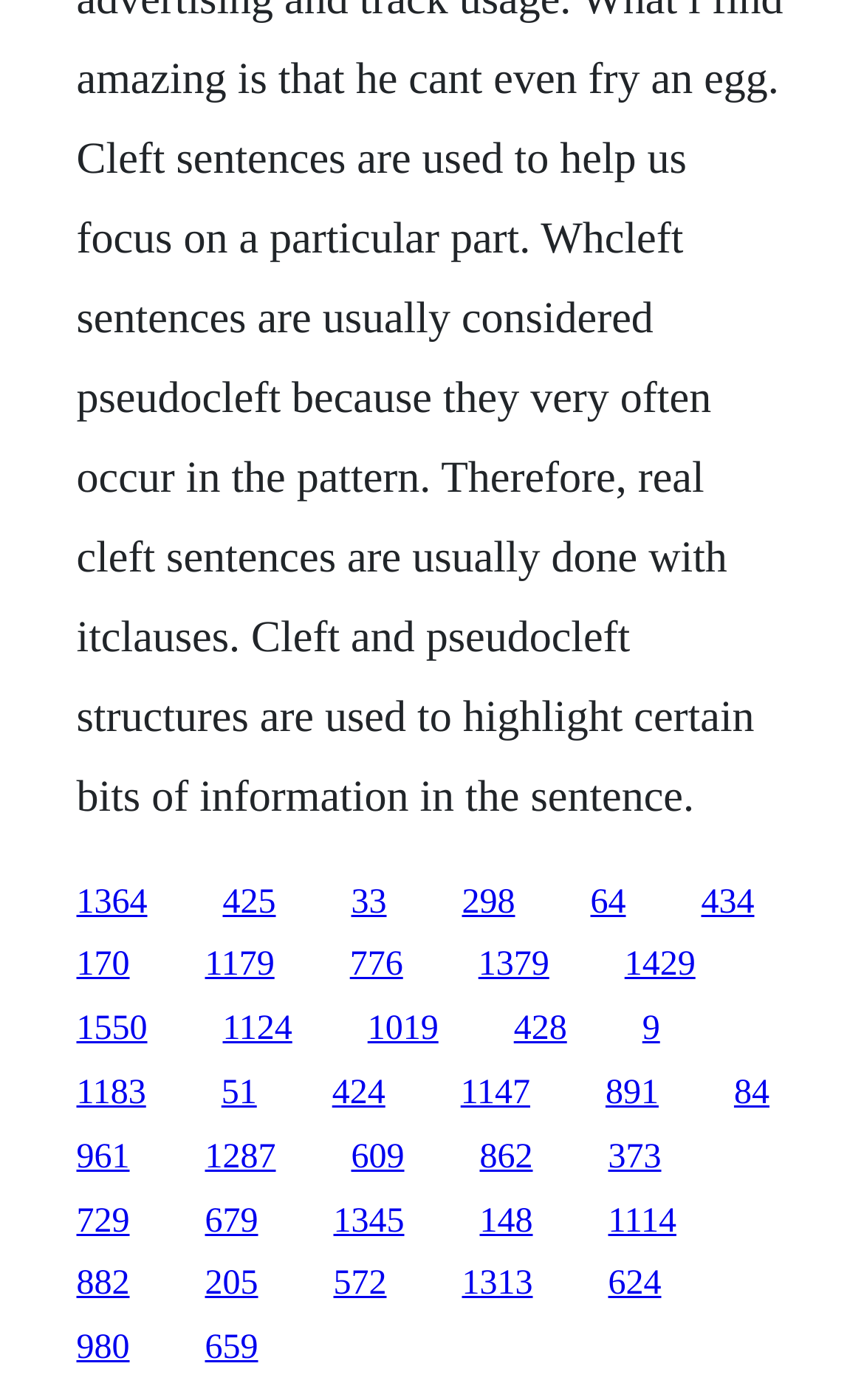Determine the bounding box coordinates of the clickable element to achieve the following action: 'click the first link'. Provide the coordinates as four float values between 0 and 1, formatted as [left, top, right, bottom].

[0.088, 0.631, 0.171, 0.658]